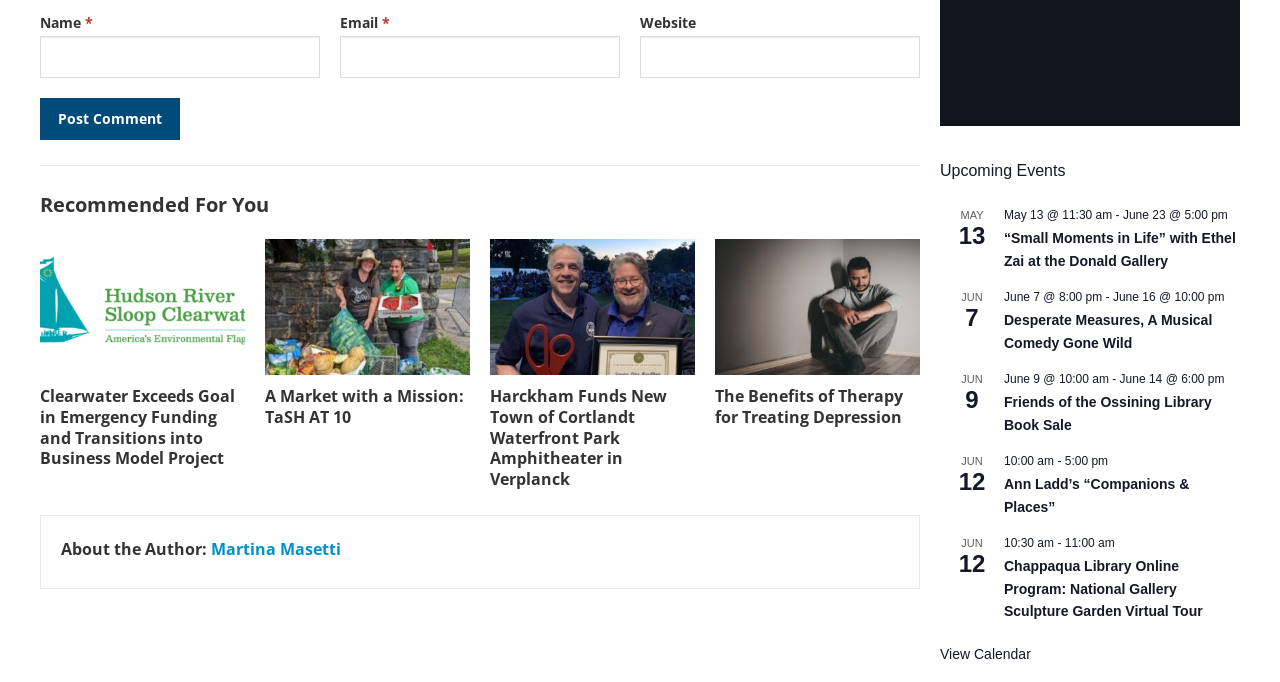Locate the bounding box coordinates of the item that should be clicked to fulfill the instruction: "View the Blog page".

None